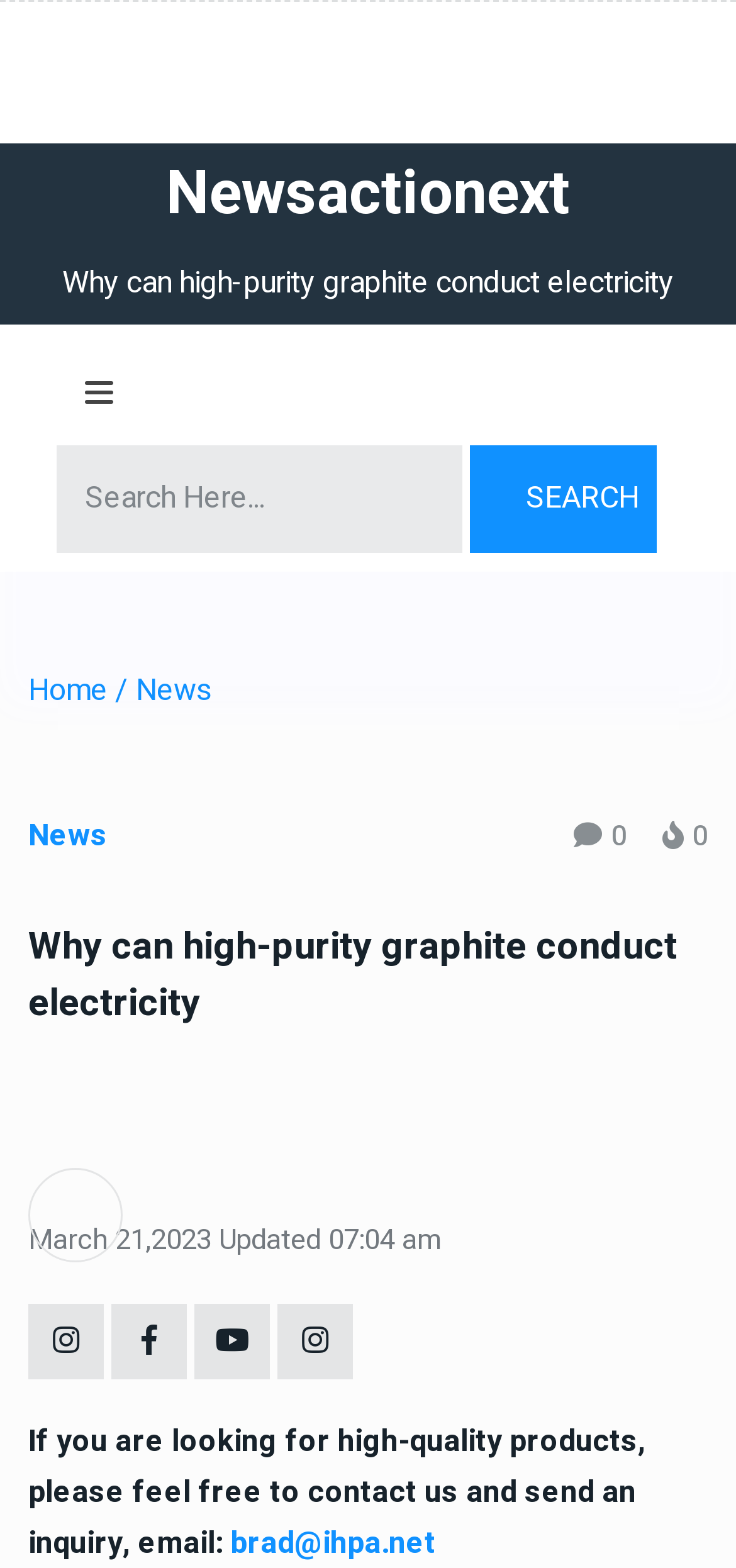How many social media links are present at the bottom of the webpage?
Give a one-word or short phrase answer based on the image.

4